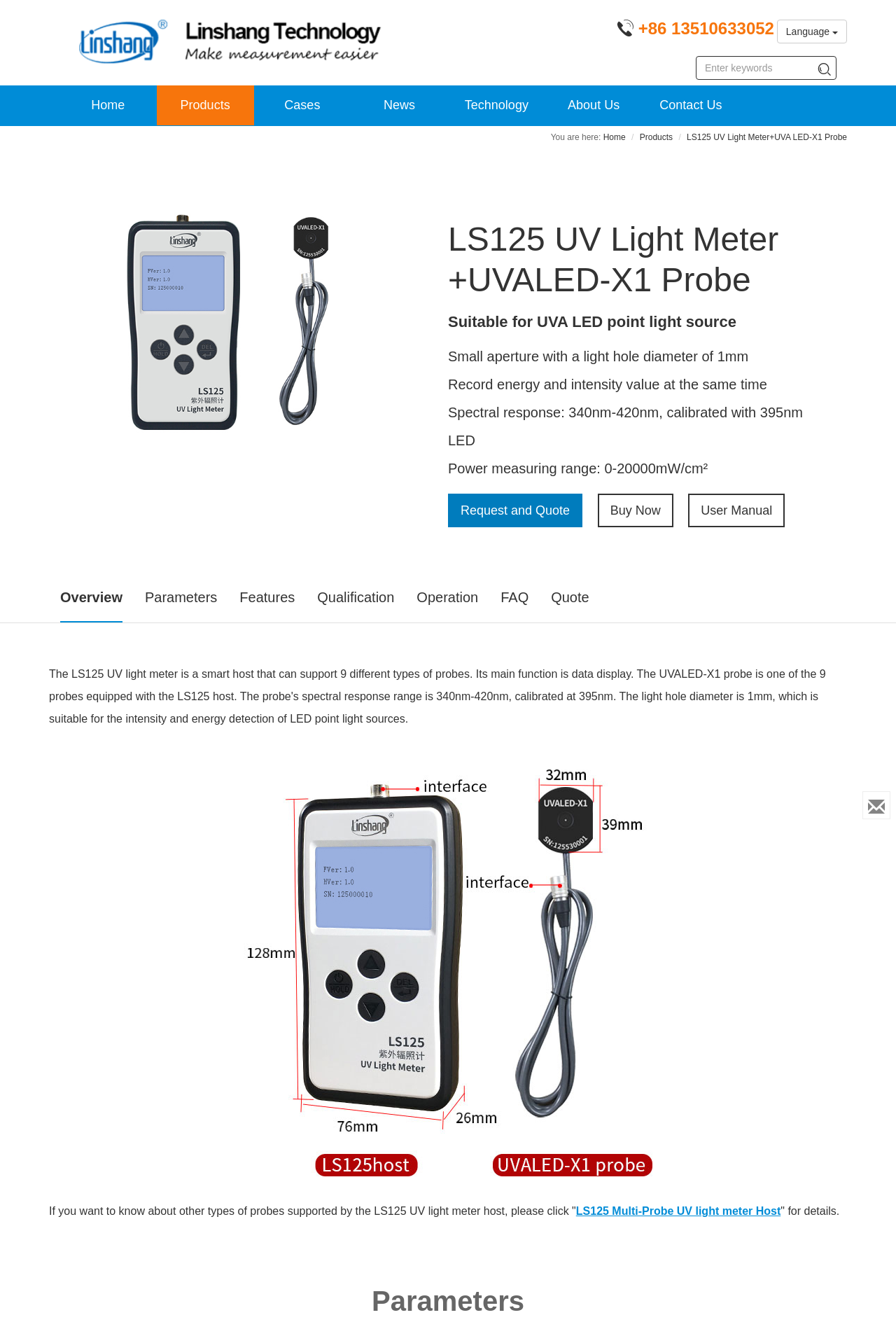What is the diameter of the test slot?
Could you give a comprehensive explanation in response to this question?

The diameter of the test slot is mentioned in the product description as 1mm, which is a key feature of the LS125 UV Light Meter.